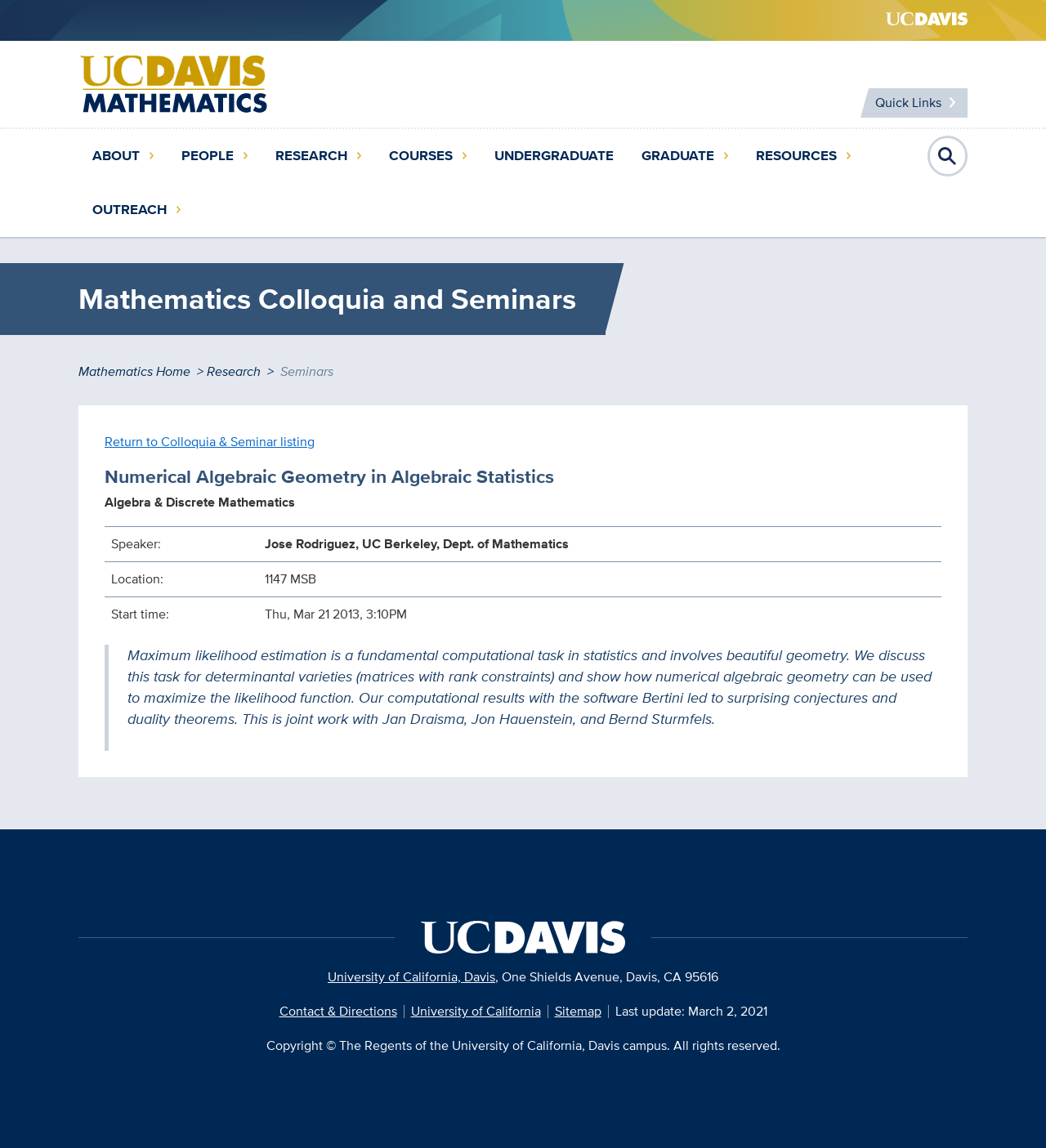Please mark the bounding box coordinates of the area that should be clicked to carry out the instruction: "Go to the ABOUT page".

[0.075, 0.112, 0.16, 0.159]